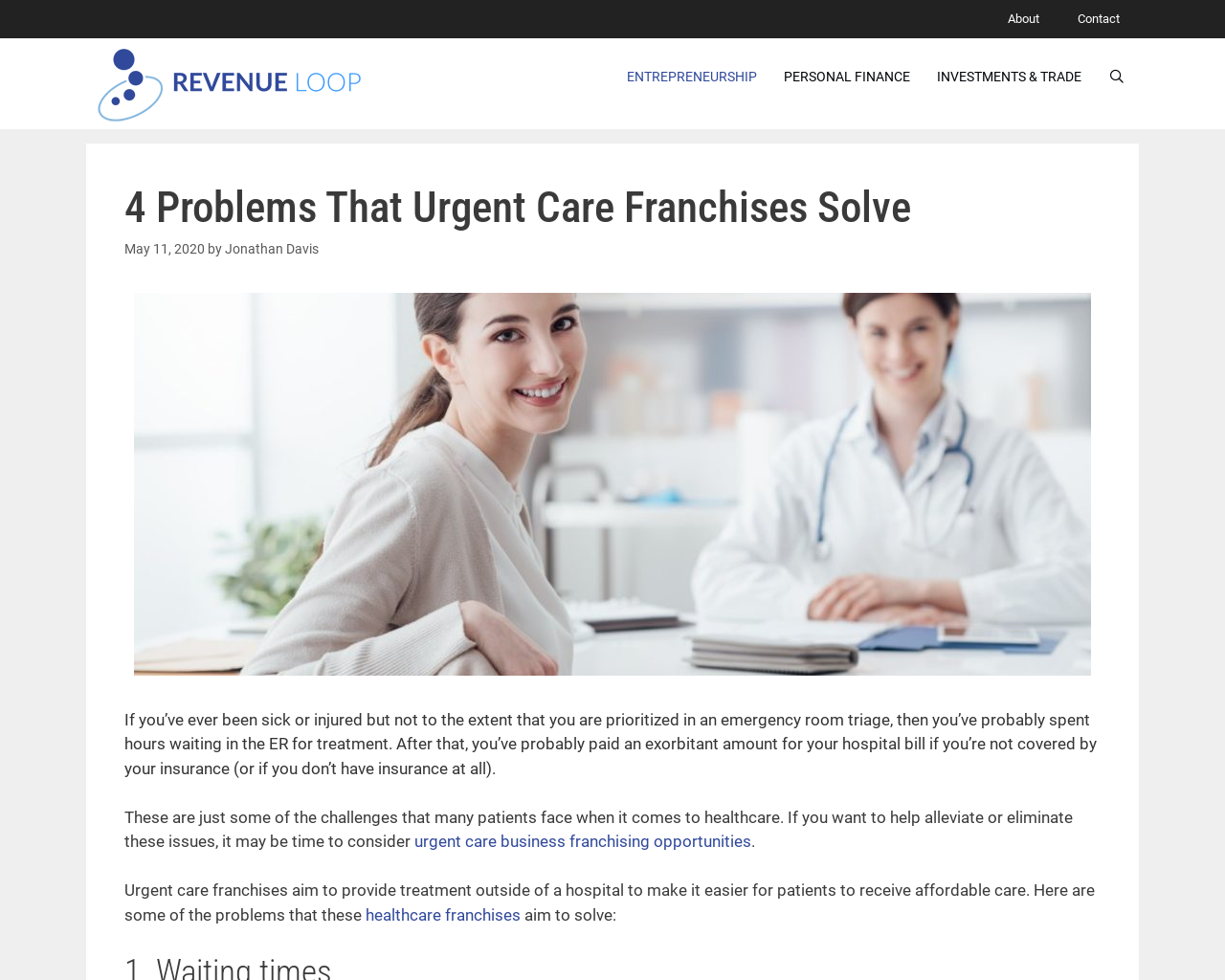Please locate the bounding box coordinates of the element's region that needs to be clicked to follow the instruction: "Explore ENTREPRENEURSHIP category". The bounding box coordinates should be provided as four float numbers between 0 and 1, i.e., [left, top, right, bottom].

[0.501, 0.044, 0.629, 0.112]